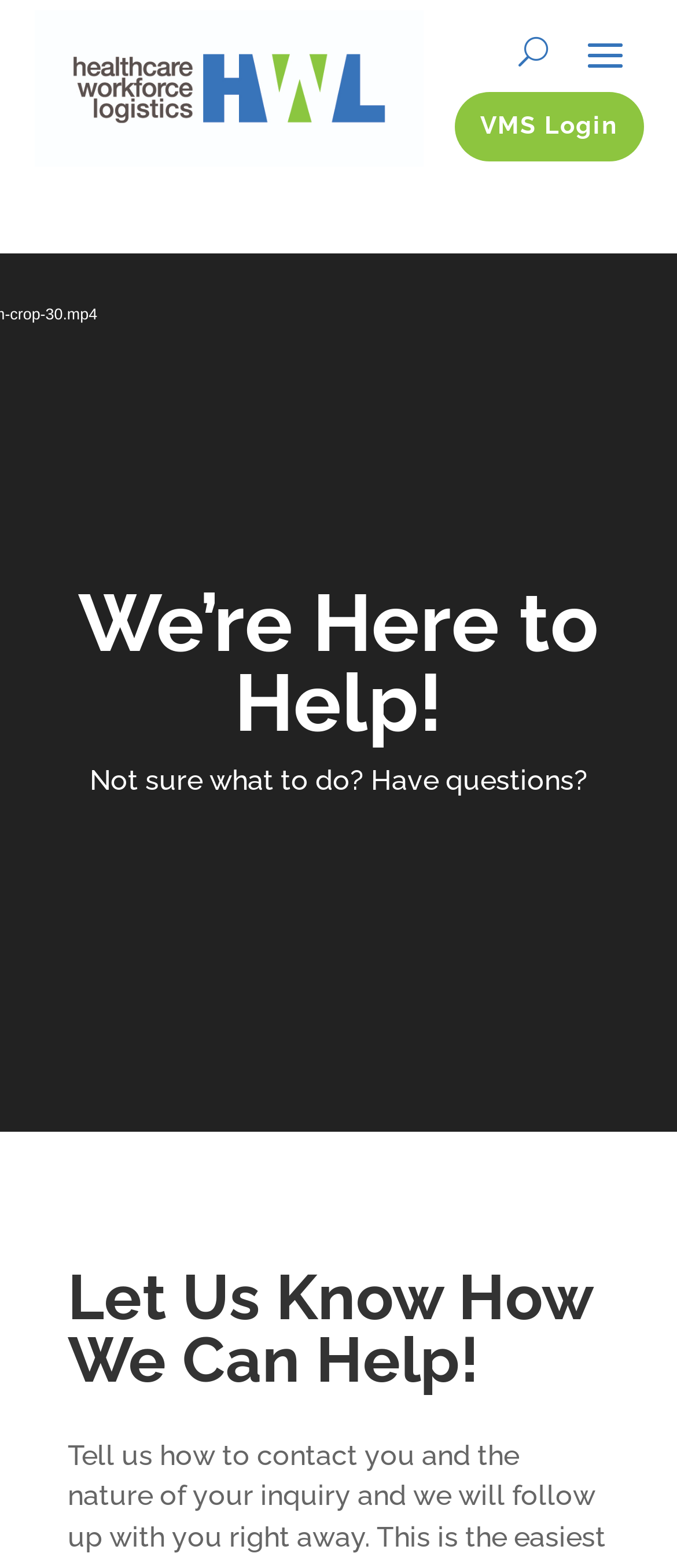Please provide a comprehensive answer to the question below using the information from the image: What is the theme of the main heading?

The main heading 'We’re Here to Help!' suggests that the theme of the heading is related to providing assistance or help to users.